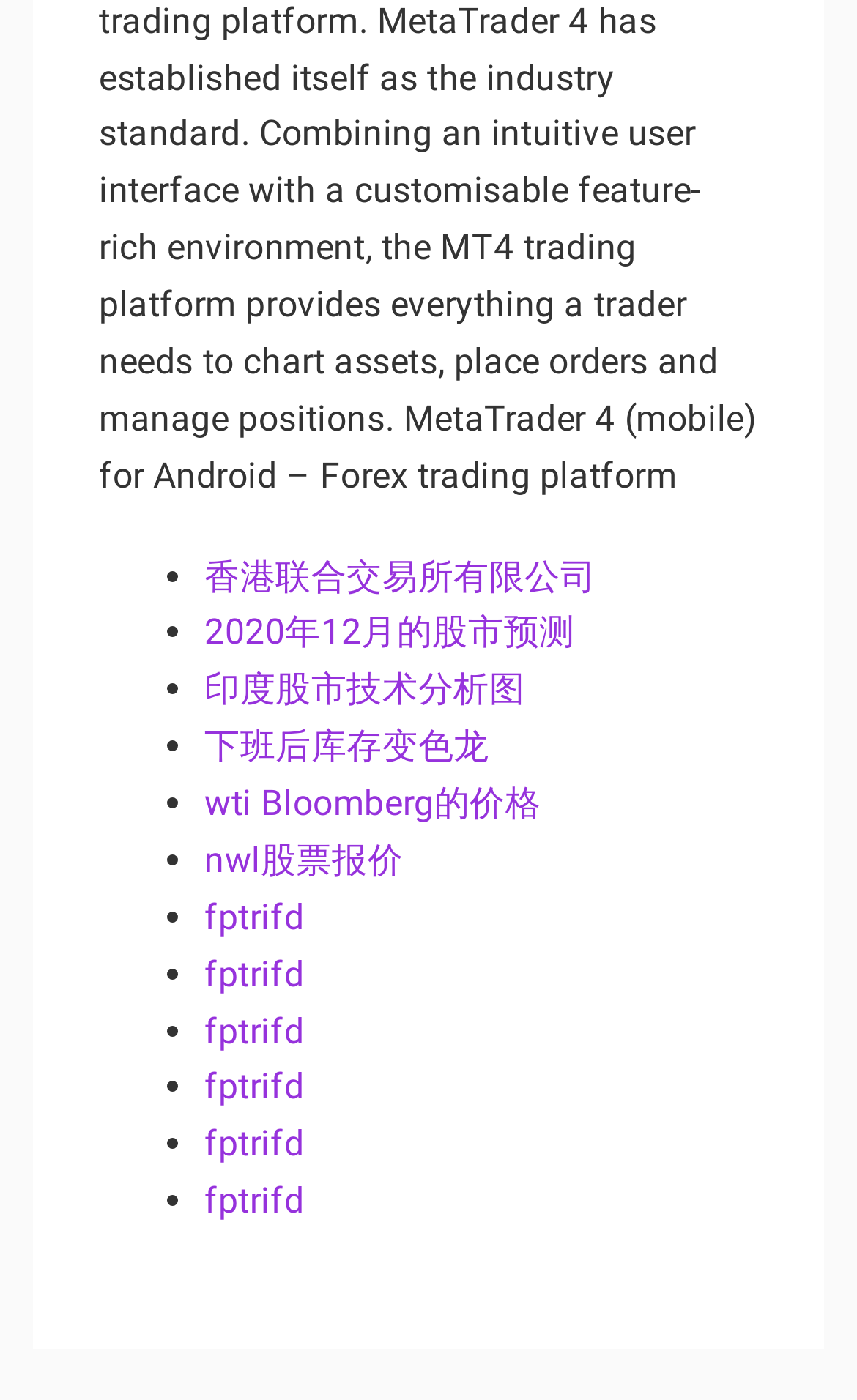What is the first link on the webpage?
Could you give a comprehensive explanation in response to this question?

The first link on the webpage is '香港联合交易所有限公司' which is located at the top of the webpage with a bounding box coordinate of [0.238, 0.396, 0.695, 0.426].